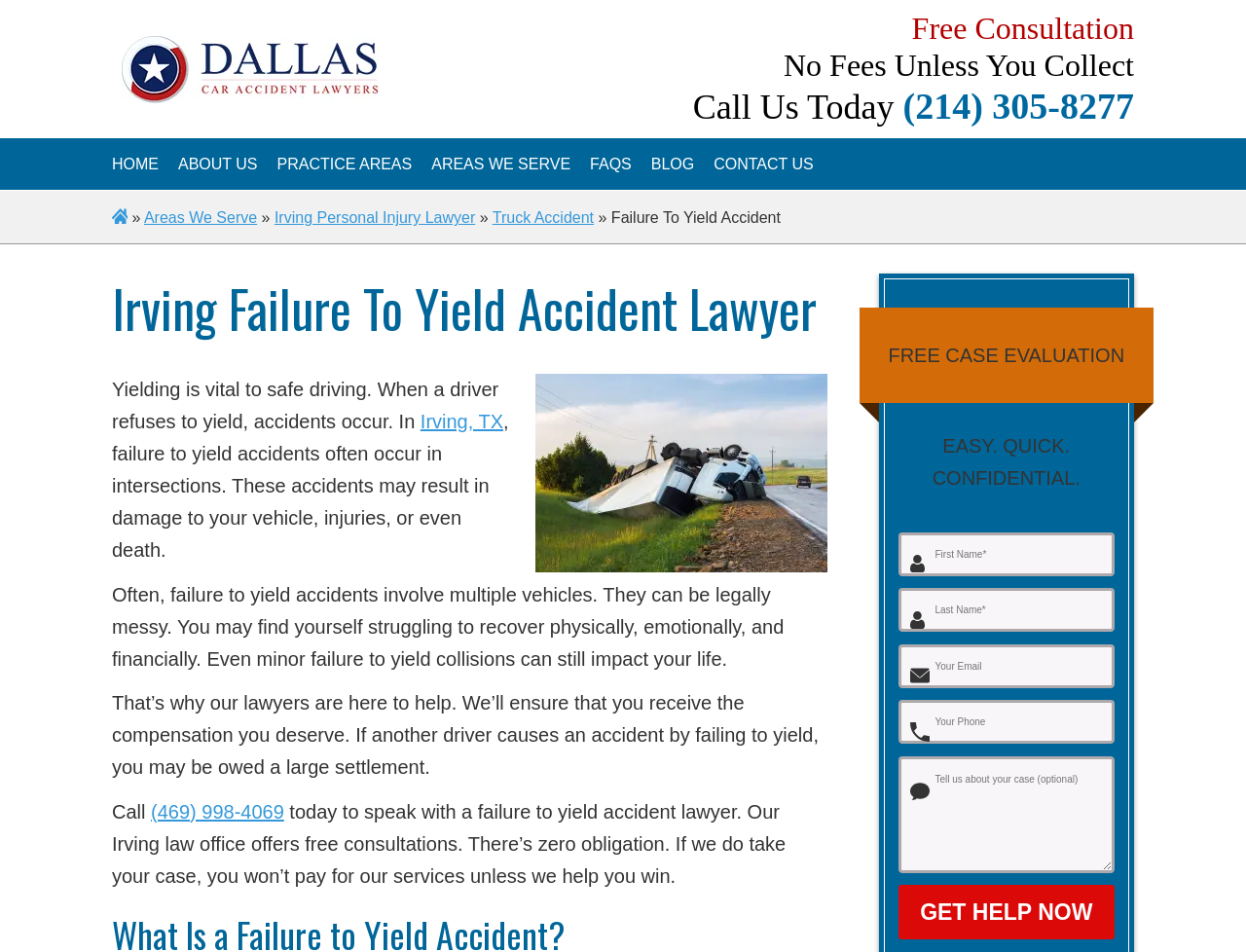Give a concise answer using one word or a phrase to the following question:
What is the purpose of the contact form?

To get help now